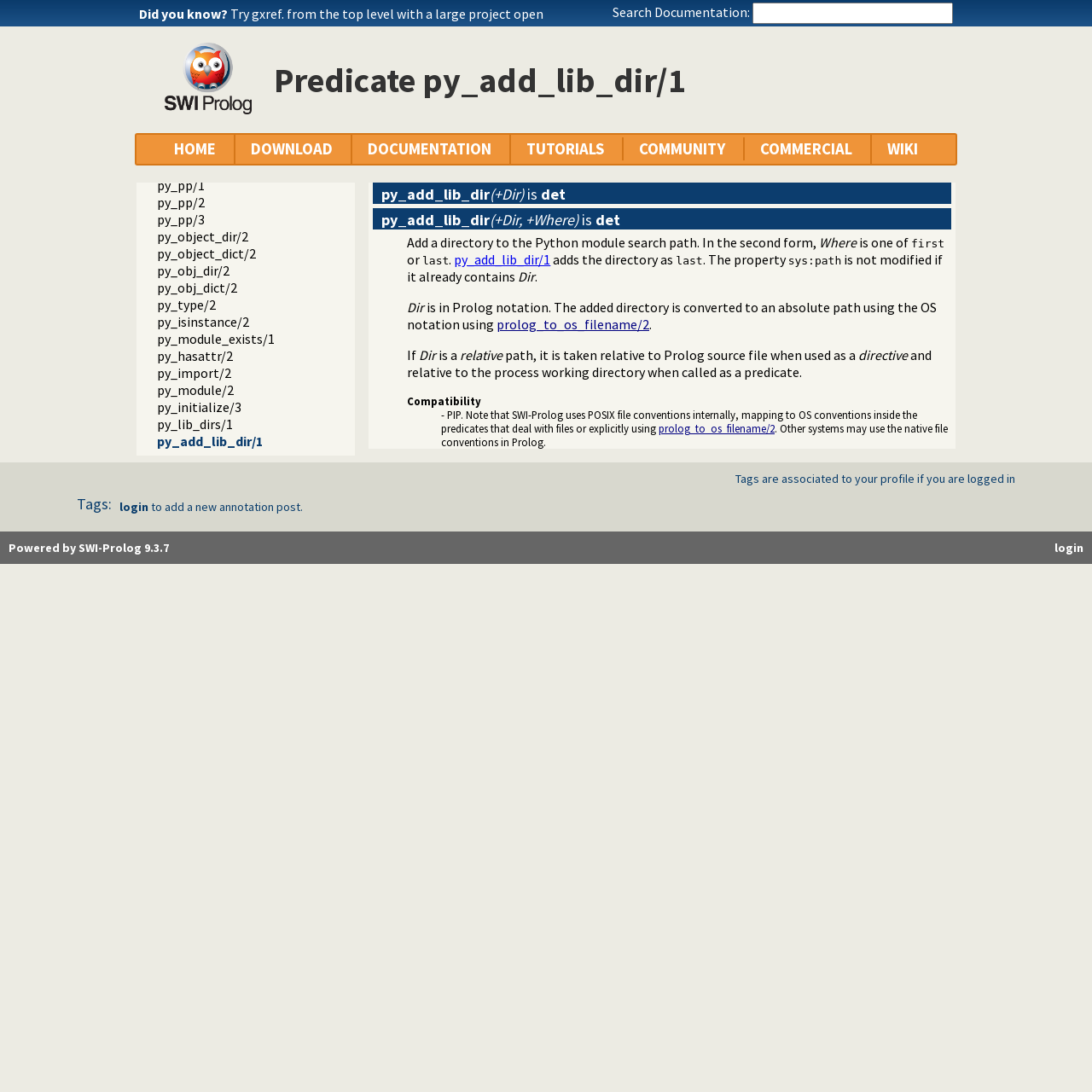Pinpoint the bounding box coordinates of the element that must be clicked to accomplish the following instruction: "Try gxref. from the top level with a large project open". The coordinates should be in the format of four float numbers between 0 and 1, i.e., [left, top, right, bottom].

[0.211, 0.004, 0.498, 0.02]